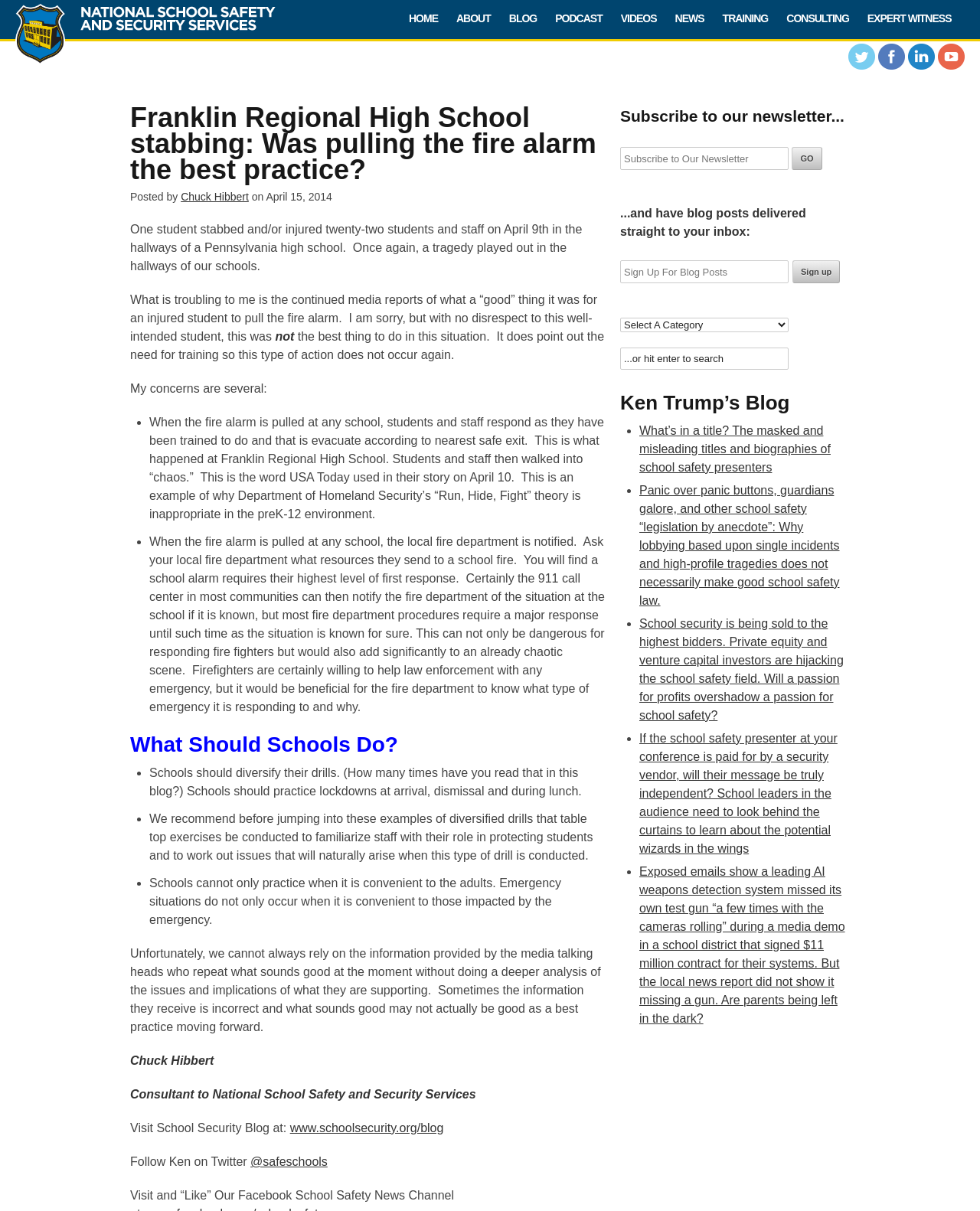Could you find the bounding box coordinates of the clickable area to complete this instruction: "Search for blog posts"?

[0.633, 0.287, 0.805, 0.305]